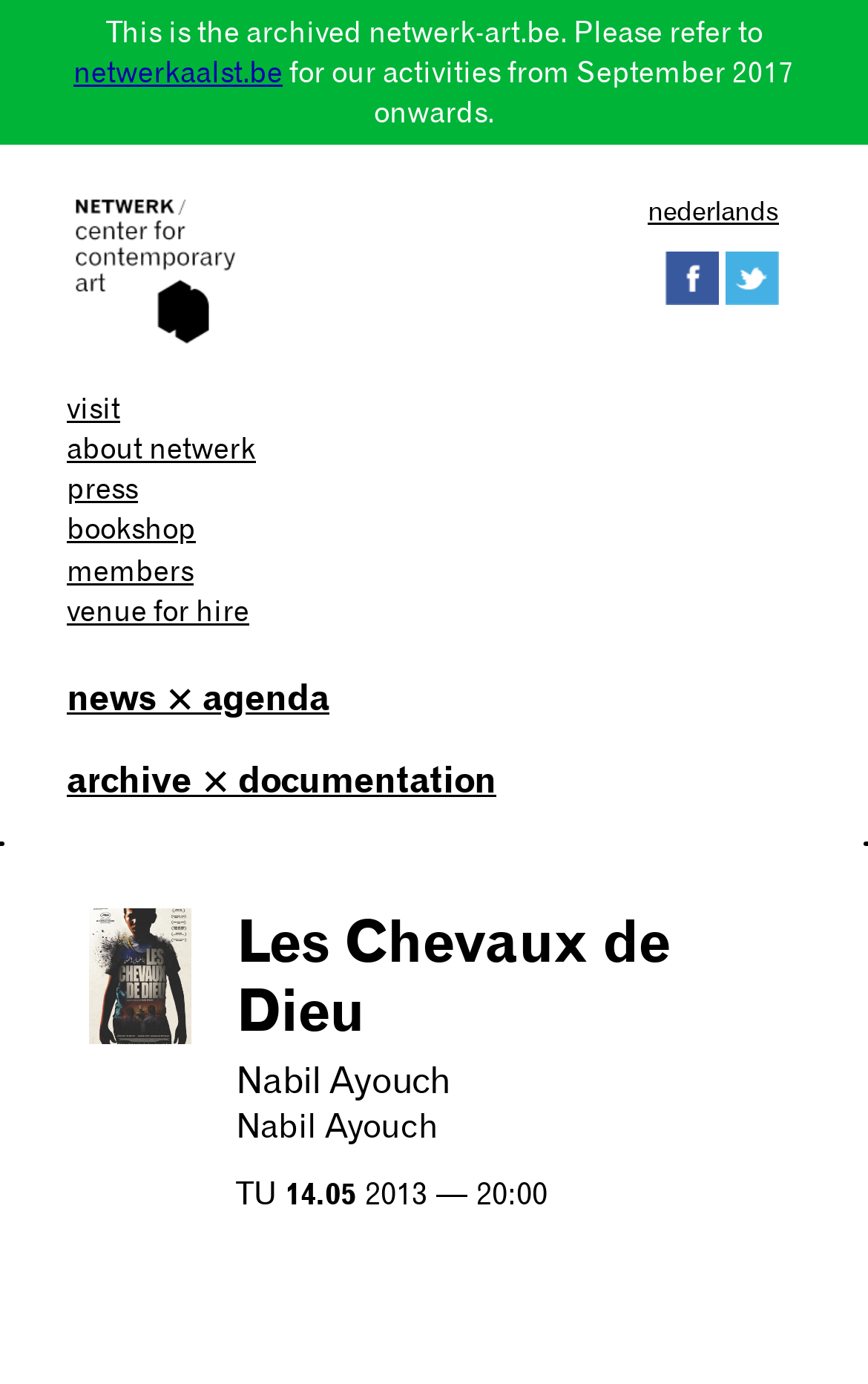Highlight the bounding box coordinates of the element that should be clicked to carry out the following instruction: "check the Facebook page". The coordinates must be given as four float numbers ranging from 0 to 1, i.e., [left, top, right, bottom].

[0.767, 0.187, 0.836, 0.211]